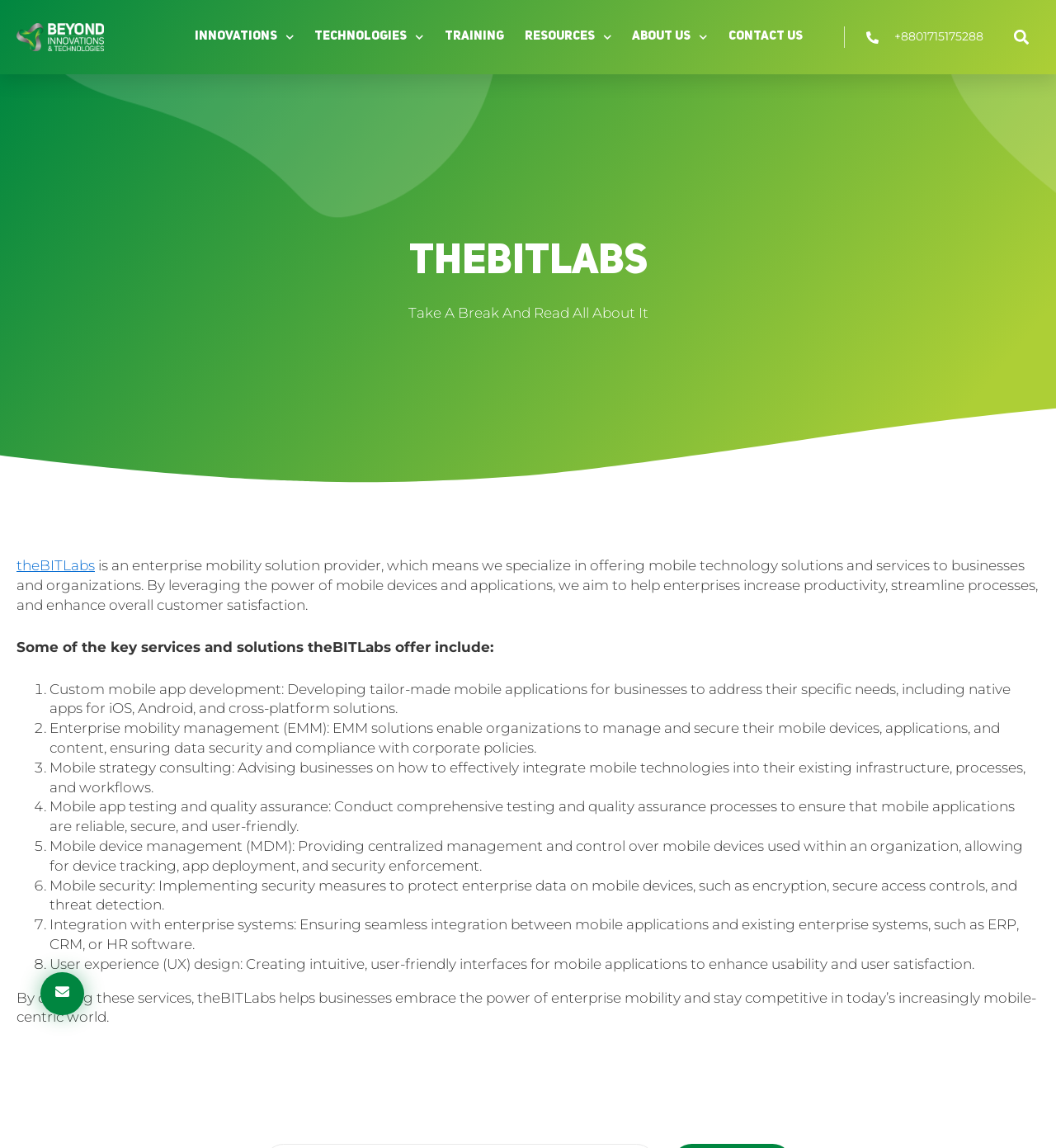Could you provide the bounding box coordinates for the portion of the screen to click to complete this instruction: "Visit theBITLabs website"?

[0.016, 0.485, 0.09, 0.5]